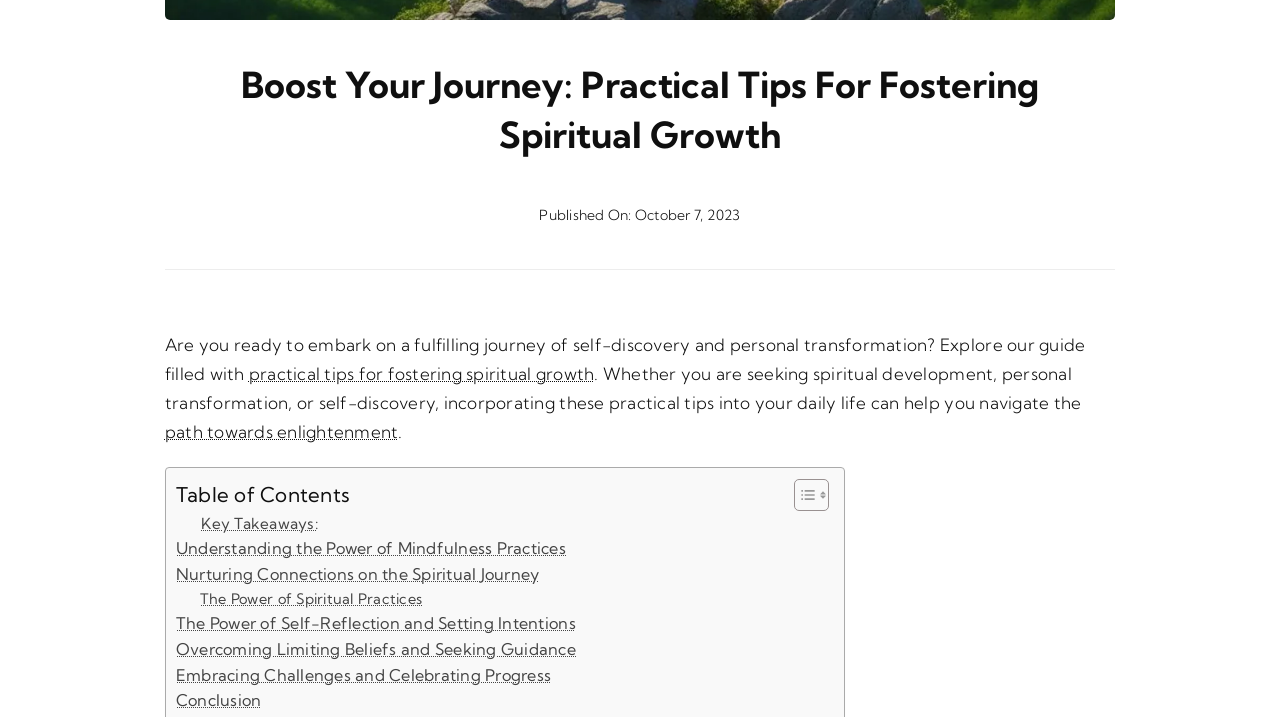Based on the element description "Embracing Challenges and Celebrating Progress", predict the bounding box coordinates of the UI element.

[0.137, 0.924, 0.431, 0.96]